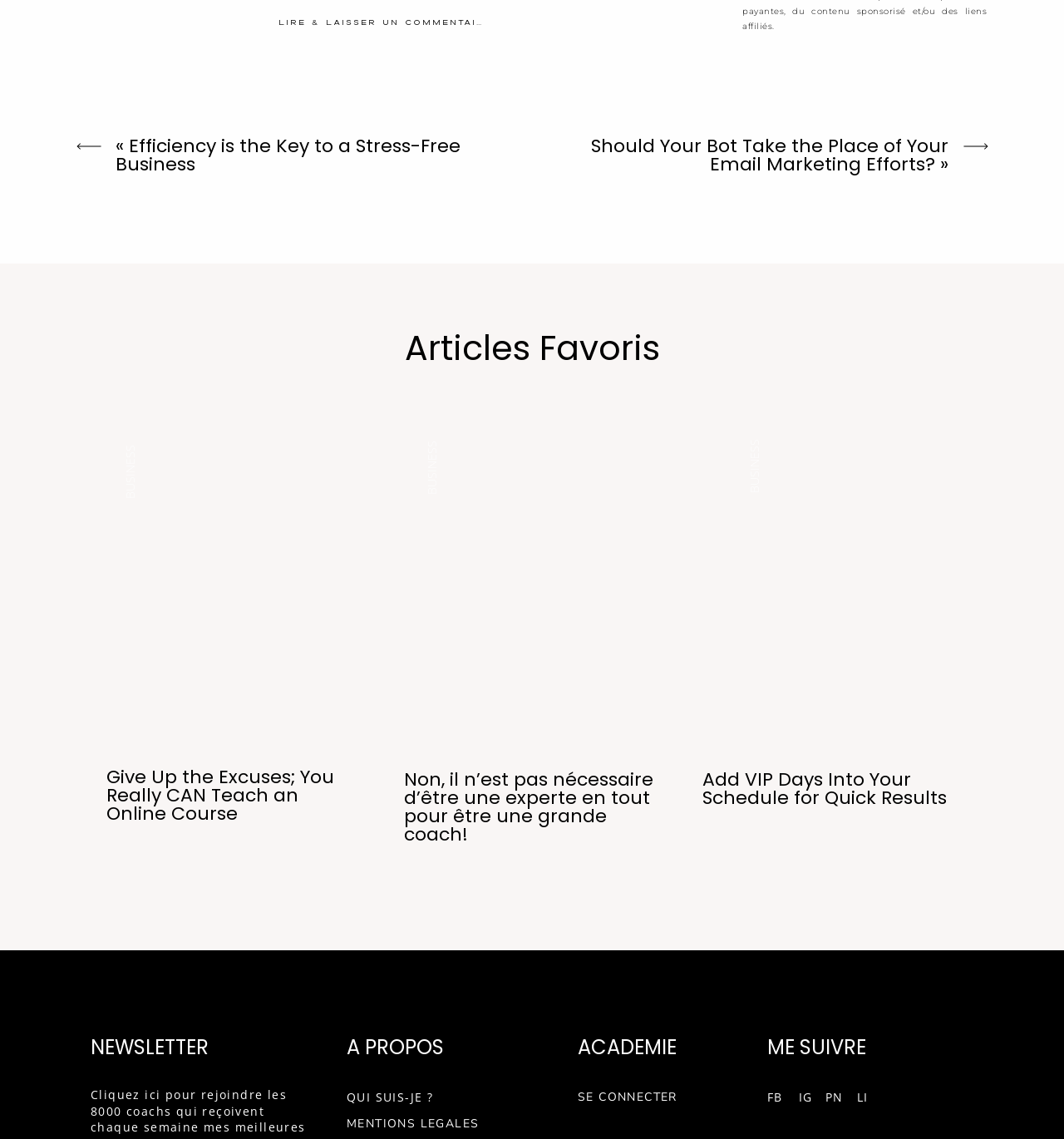Determine the bounding box of the UI element mentioned here: "name="submit" value="Search"". The coordinates must be in the format [left, top, right, bottom] with values ranging from 0 to 1.

None